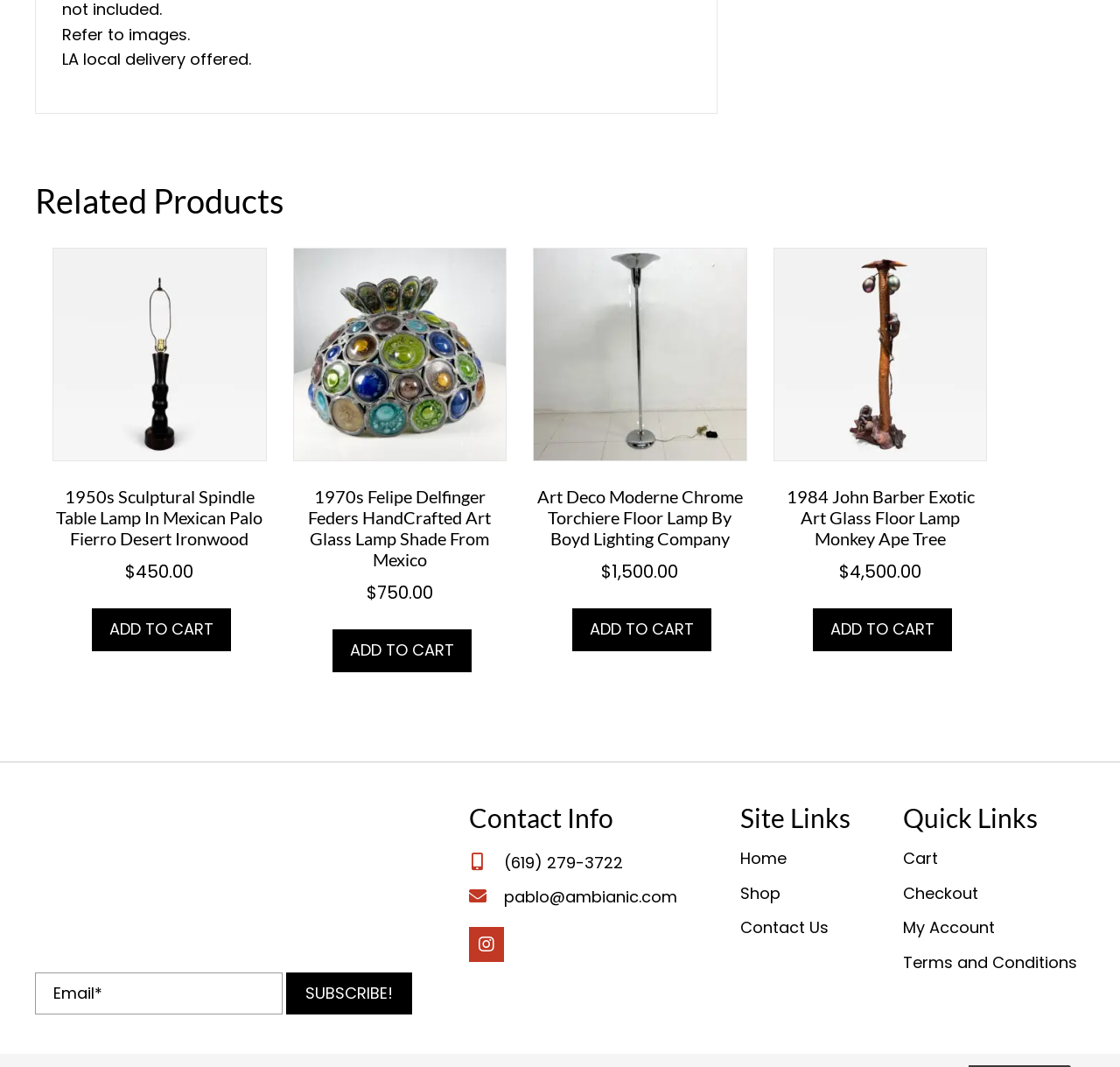Please determine the bounding box coordinates for the element that should be clicked to follow these instructions: "View 1950s Sculptural Spindle Table Lamp In Mexican Palo Fierro Desert Ironwood product".

[0.047, 0.232, 0.238, 0.549]